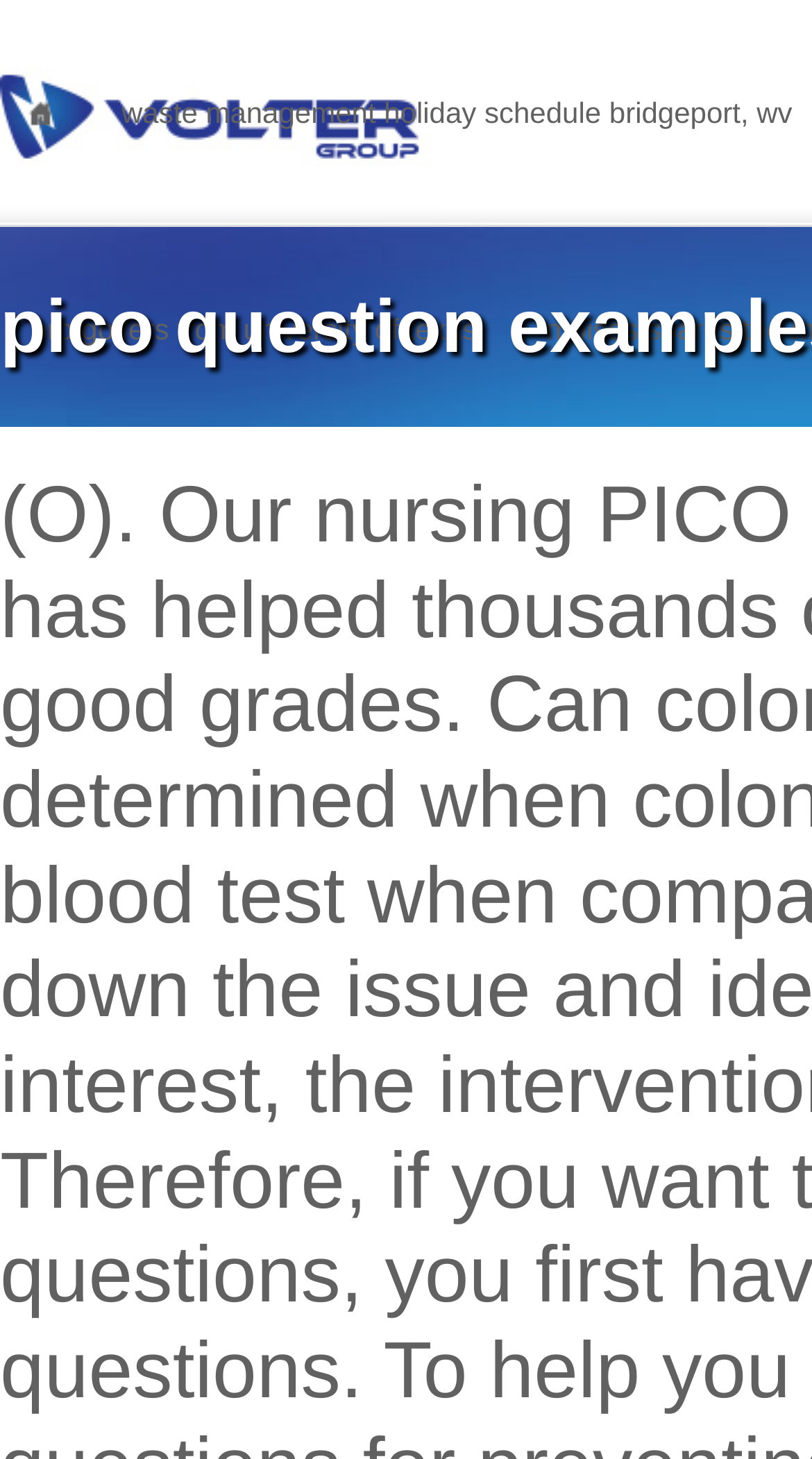Bounding box coordinates are specified in the format (top-left x, top-left y, bottom-right x, bottom-right y). All values are floating point numbers bounded between 0 and 1. Please provide the bounding box coordinate of the region this sentence describes: alt="Volter"

[0.0, 0.14, 0.538, 0.16]